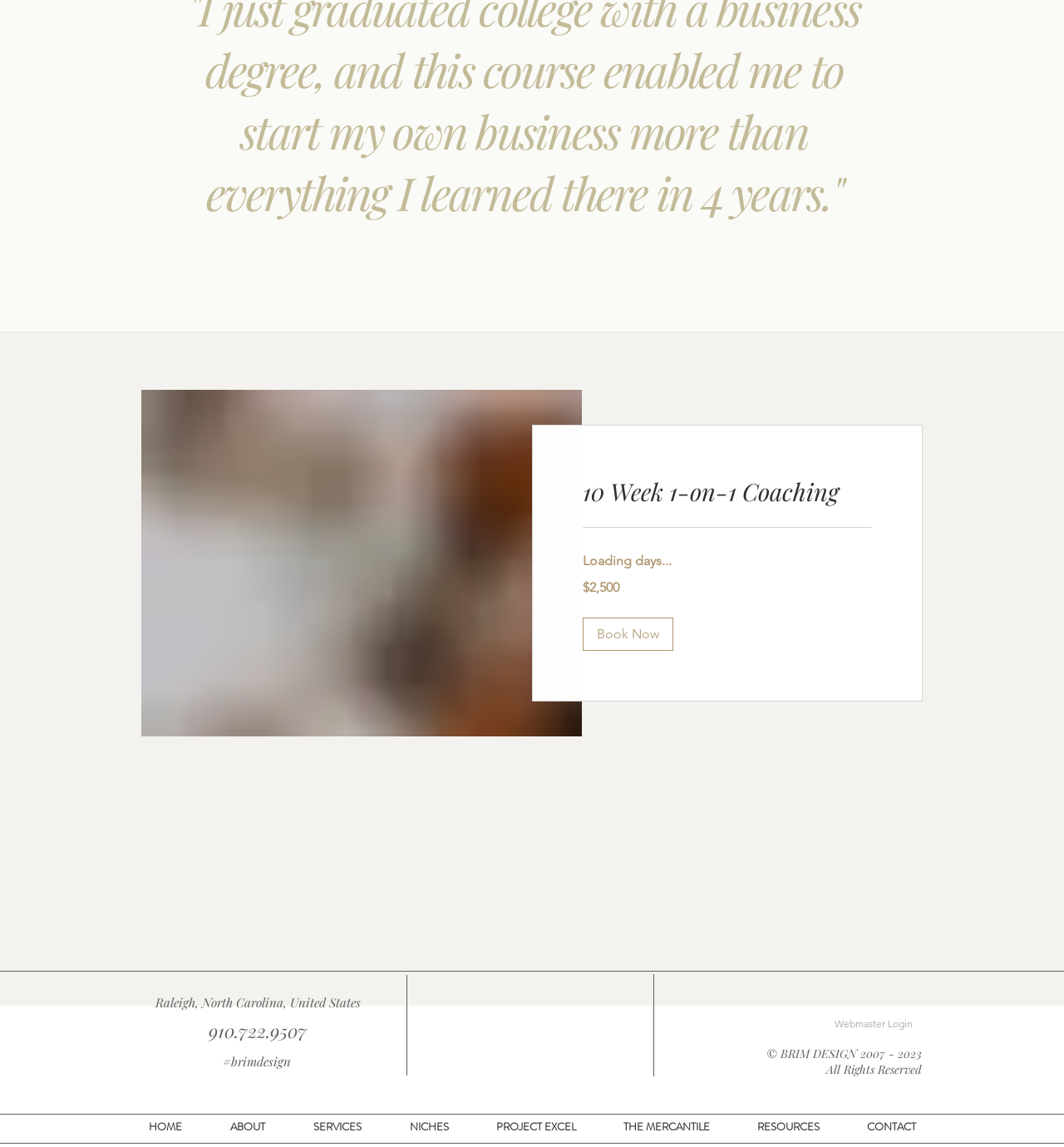Select the bounding box coordinates of the element I need to click to carry out the following instruction: "View 'SERVICES'".

[0.272, 0.972, 0.362, 0.993]